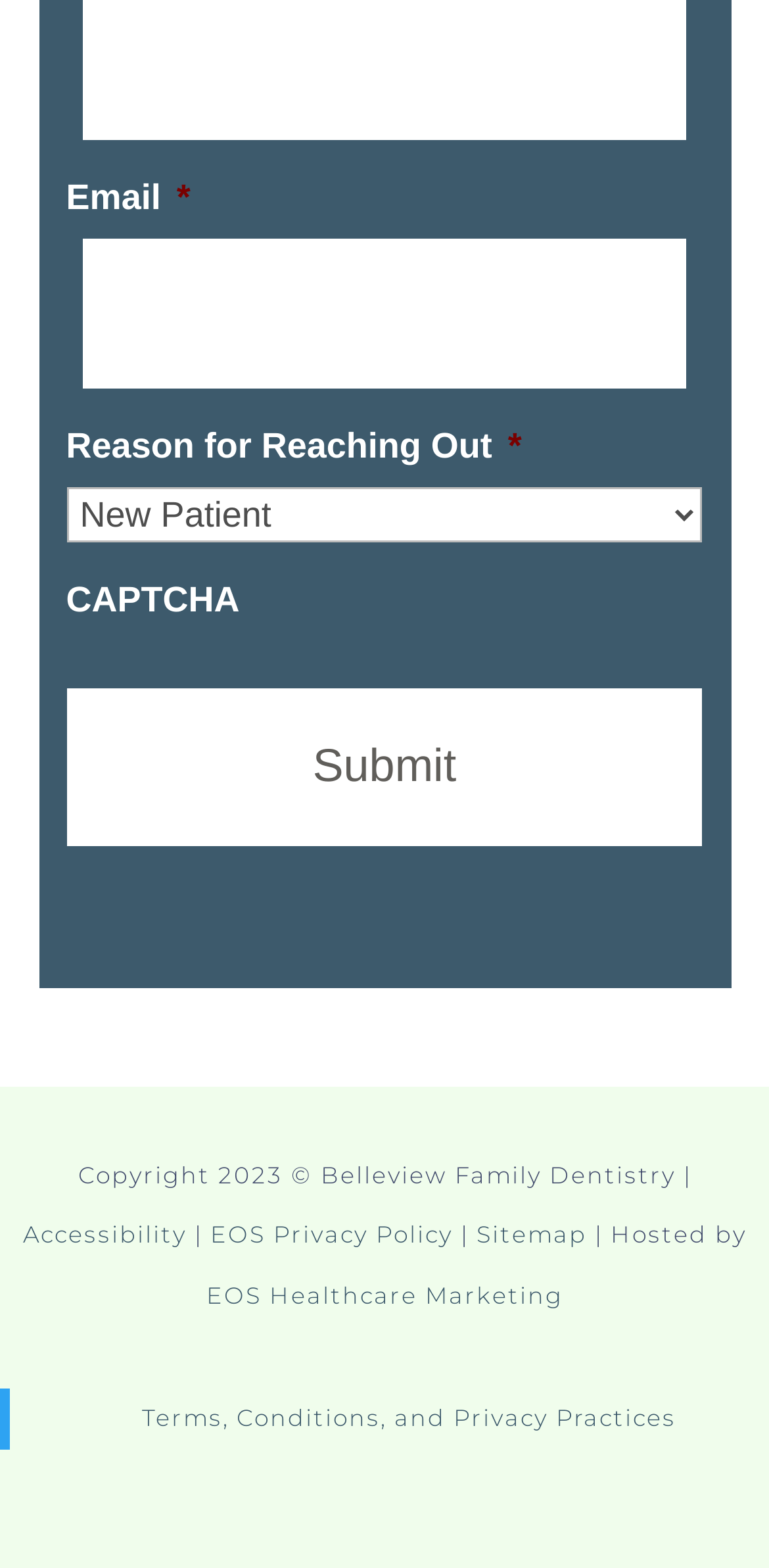Provide a brief response to the question below using a single word or phrase: 
How many links are there at the bottom of the page?

5